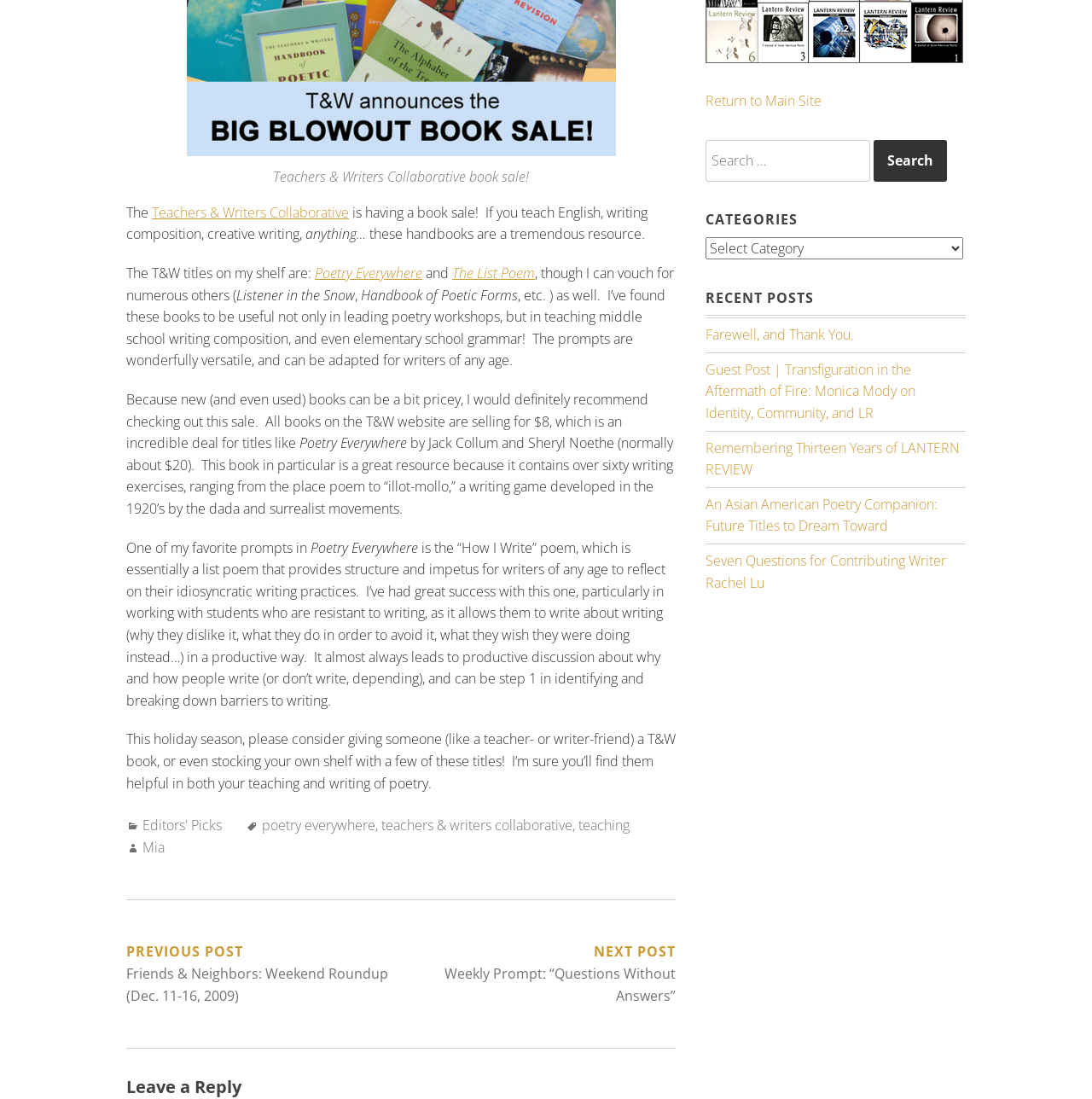Find the UI element described as: "Editors' Picks" and predict its bounding box coordinates. Ensure the coordinates are four float numbers between 0 and 1, [left, top, right, bottom].

[0.13, 0.742, 0.203, 0.759]